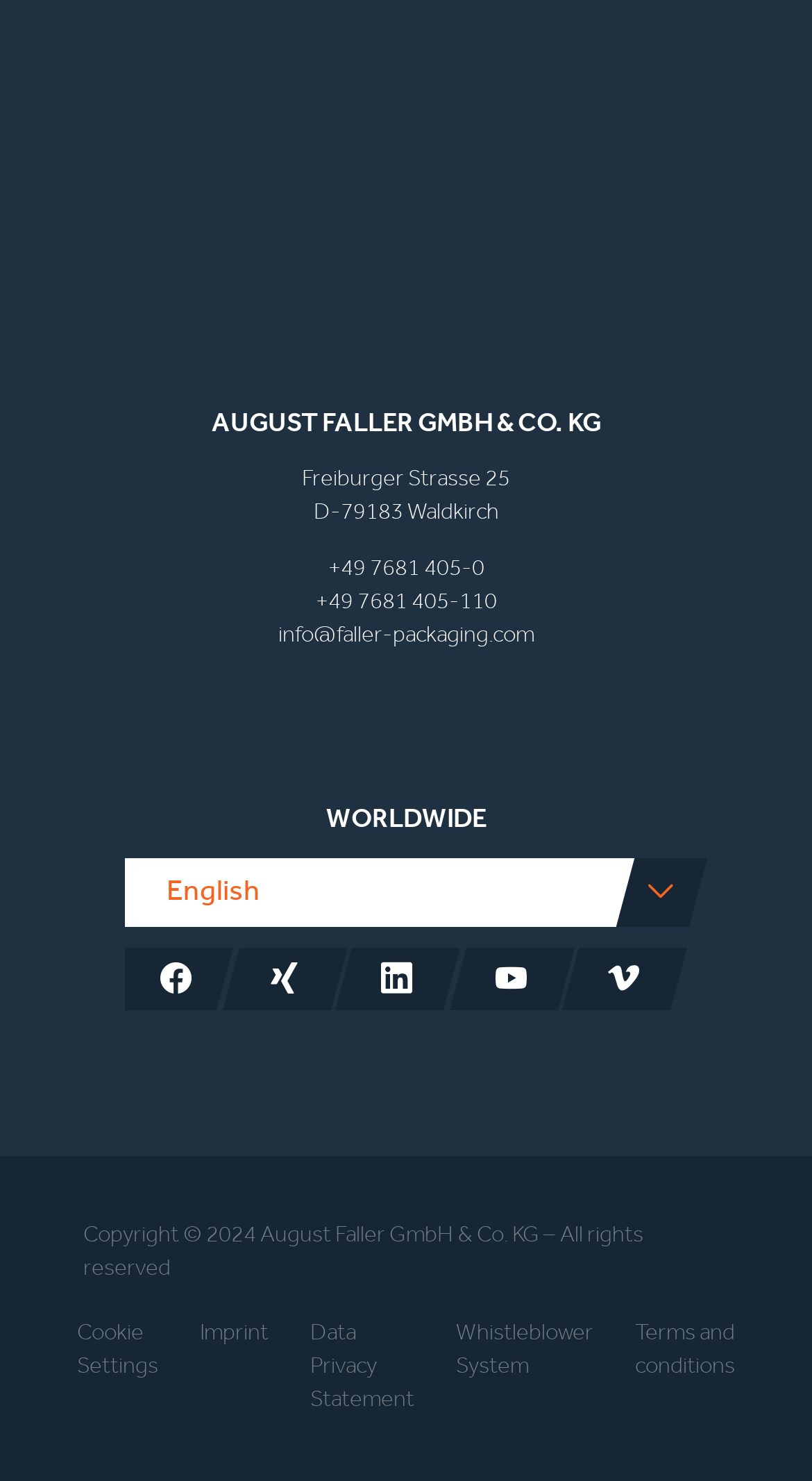Locate the bounding box coordinates of the clickable region to complete the following instruction: "Send an email."

[0.342, 0.419, 0.658, 0.437]